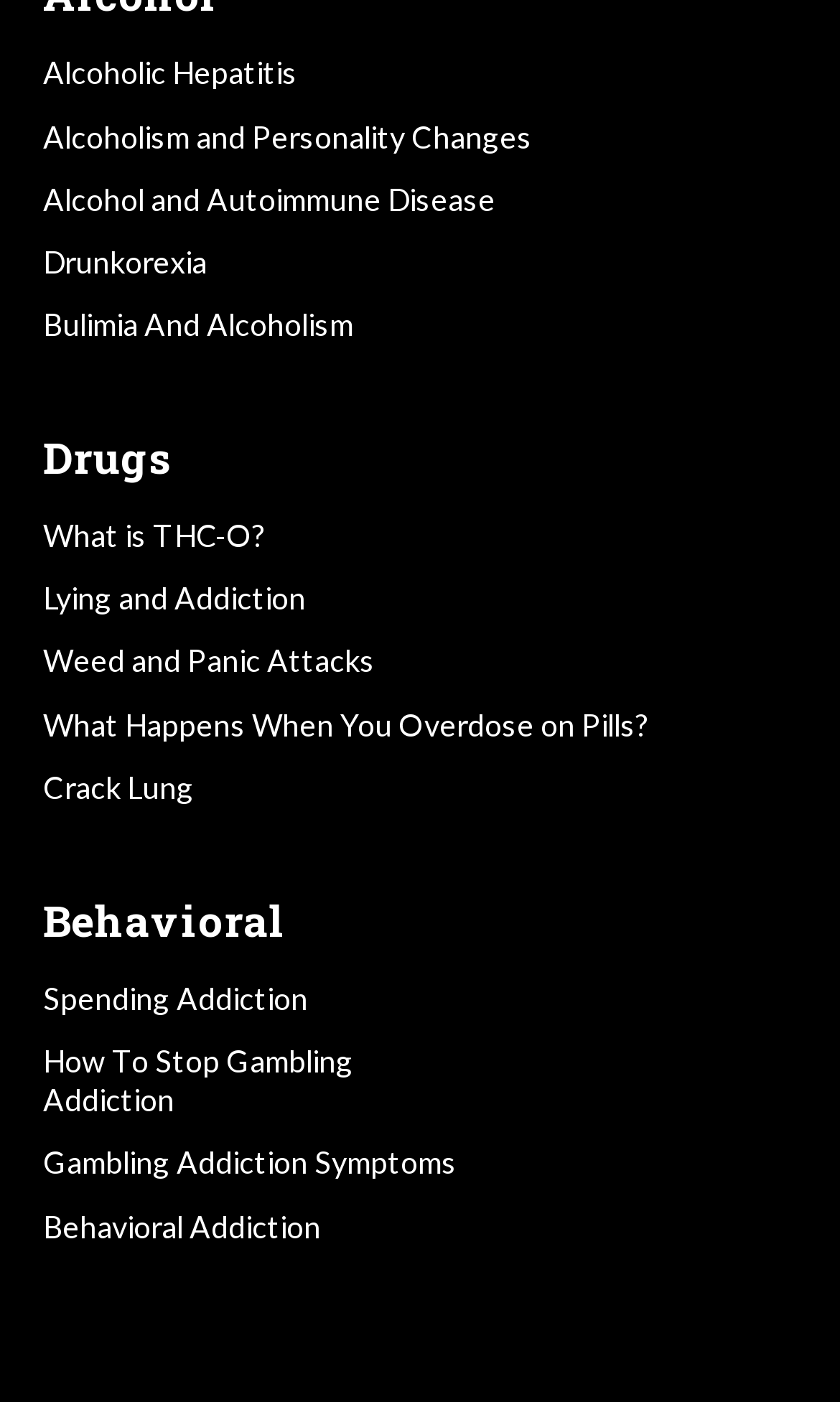Find the bounding box coordinates of the element to click in order to complete this instruction: "Explore Behavioral Addiction". The bounding box coordinates must be four float numbers between 0 and 1, denoted as [left, top, right, bottom].

[0.051, 0.861, 0.382, 0.887]